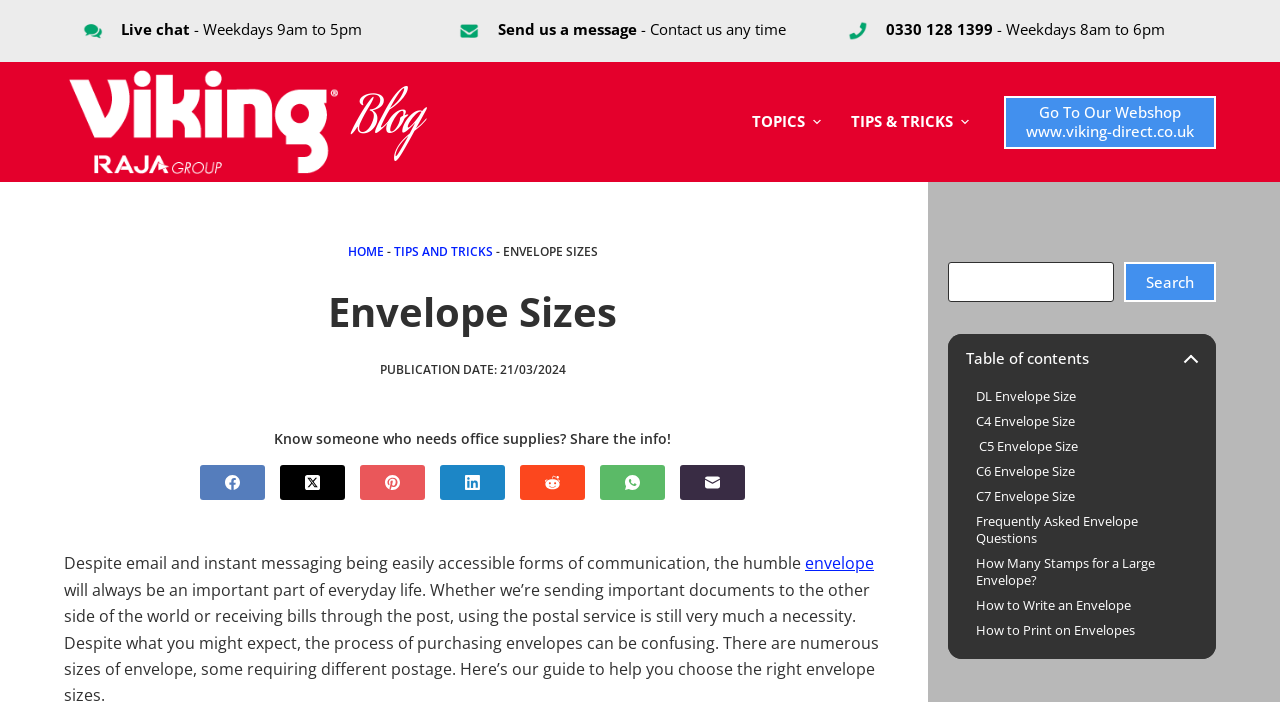What is the phone number to contact Viking?
Based on the image, respond with a single word or phrase.

0330 128 1399